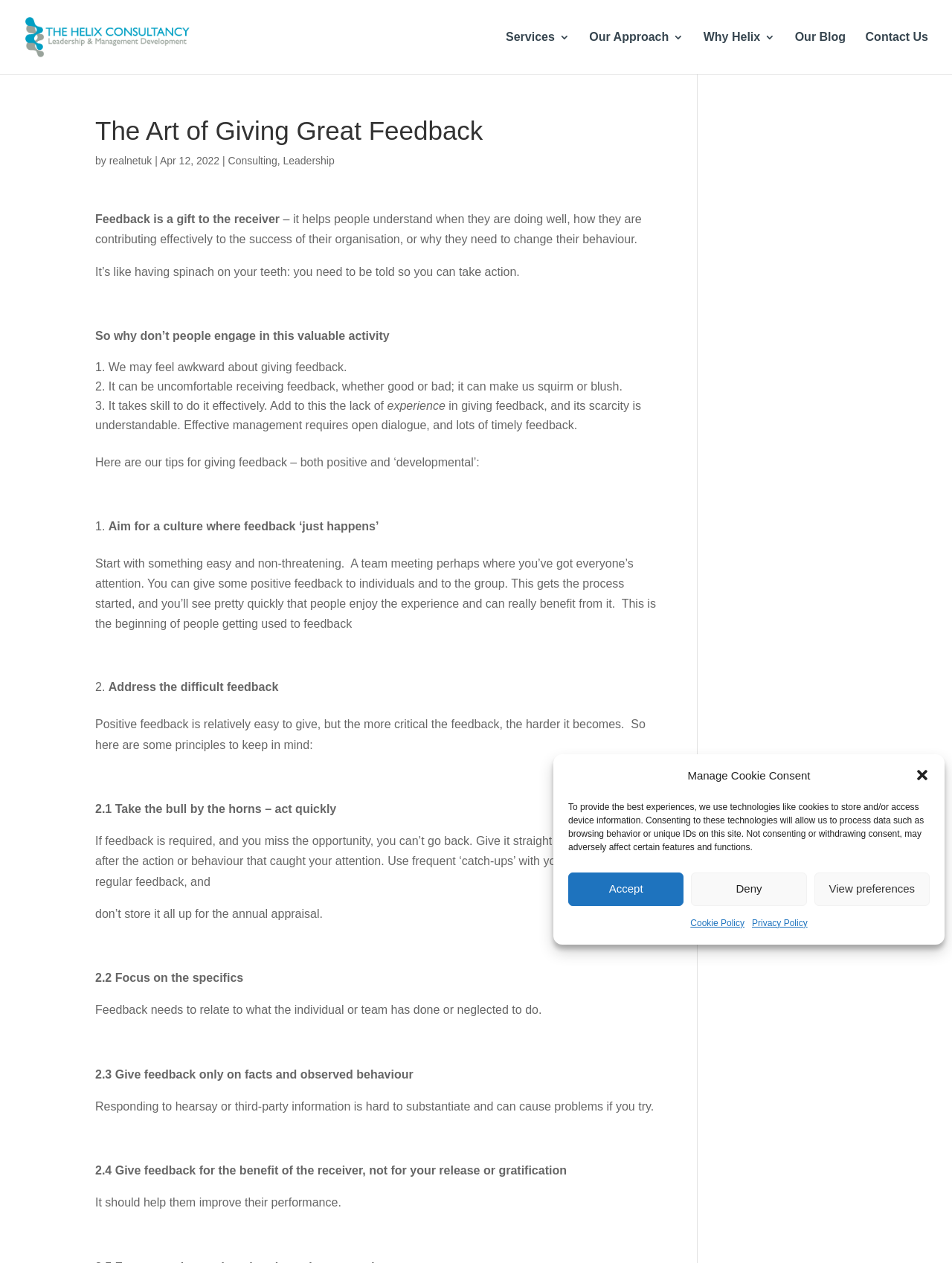How often should feedback be given?
Answer with a single word or short phrase according to what you see in the image.

Frequently